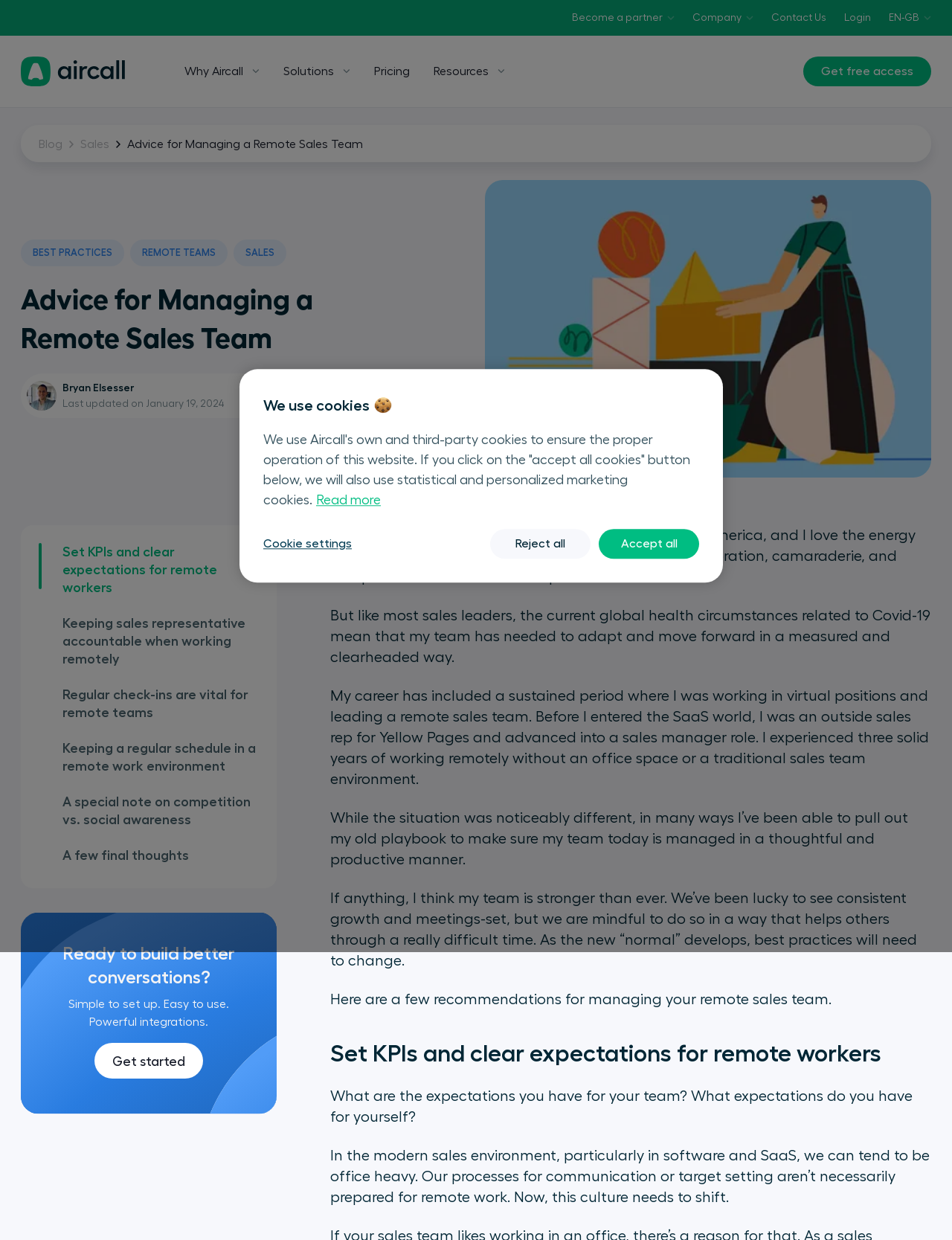Calculate the bounding box coordinates for the UI element based on the following description: "Why Aircall". Ensure the coordinates are four float numbers between 0 and 1, i.e., [left, top, right, bottom].

[0.181, 0.029, 0.285, 0.086]